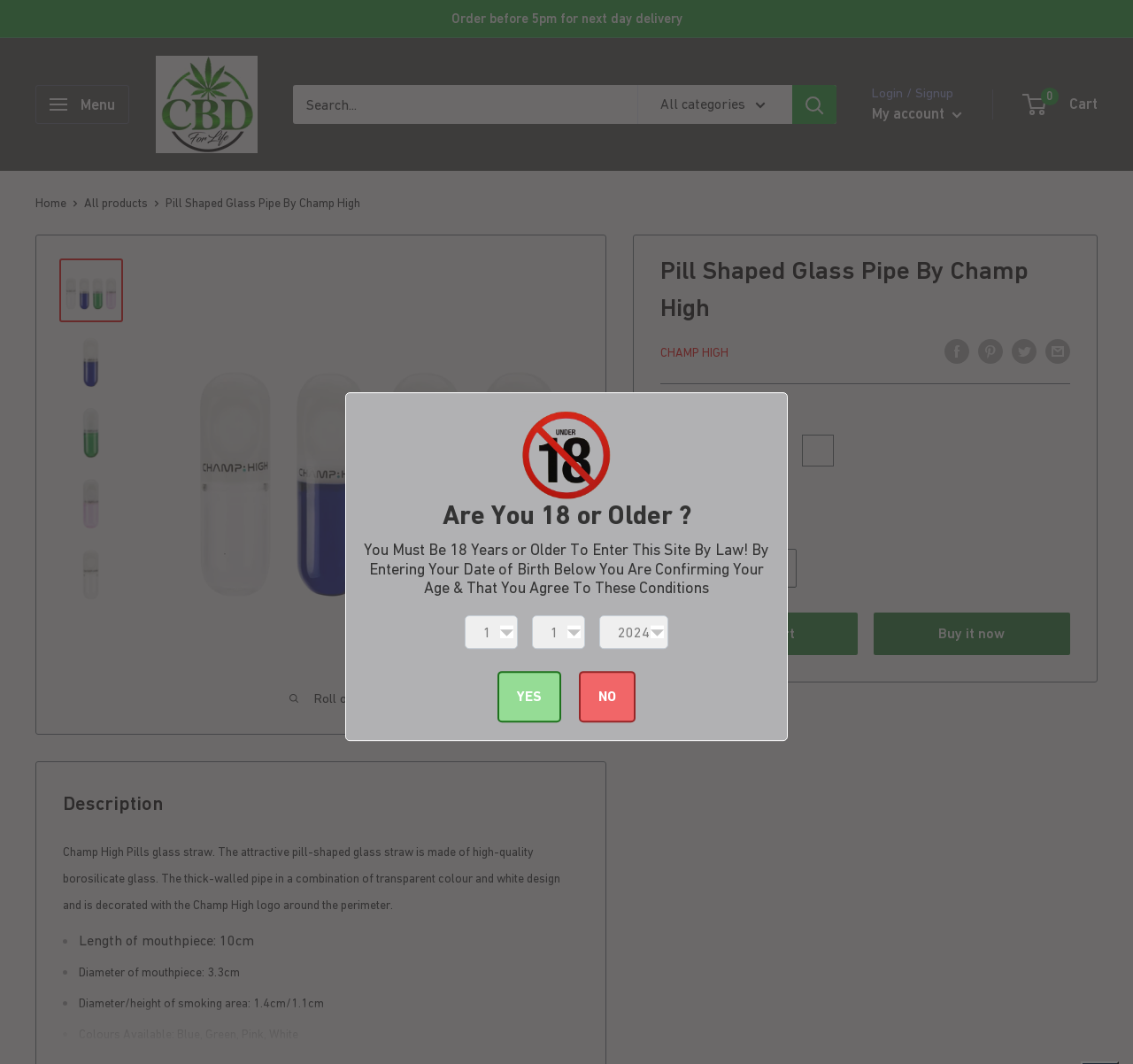Please find and generate the text of the main heading on the webpage.

Pill Shaped Glass Pipe By Champ High